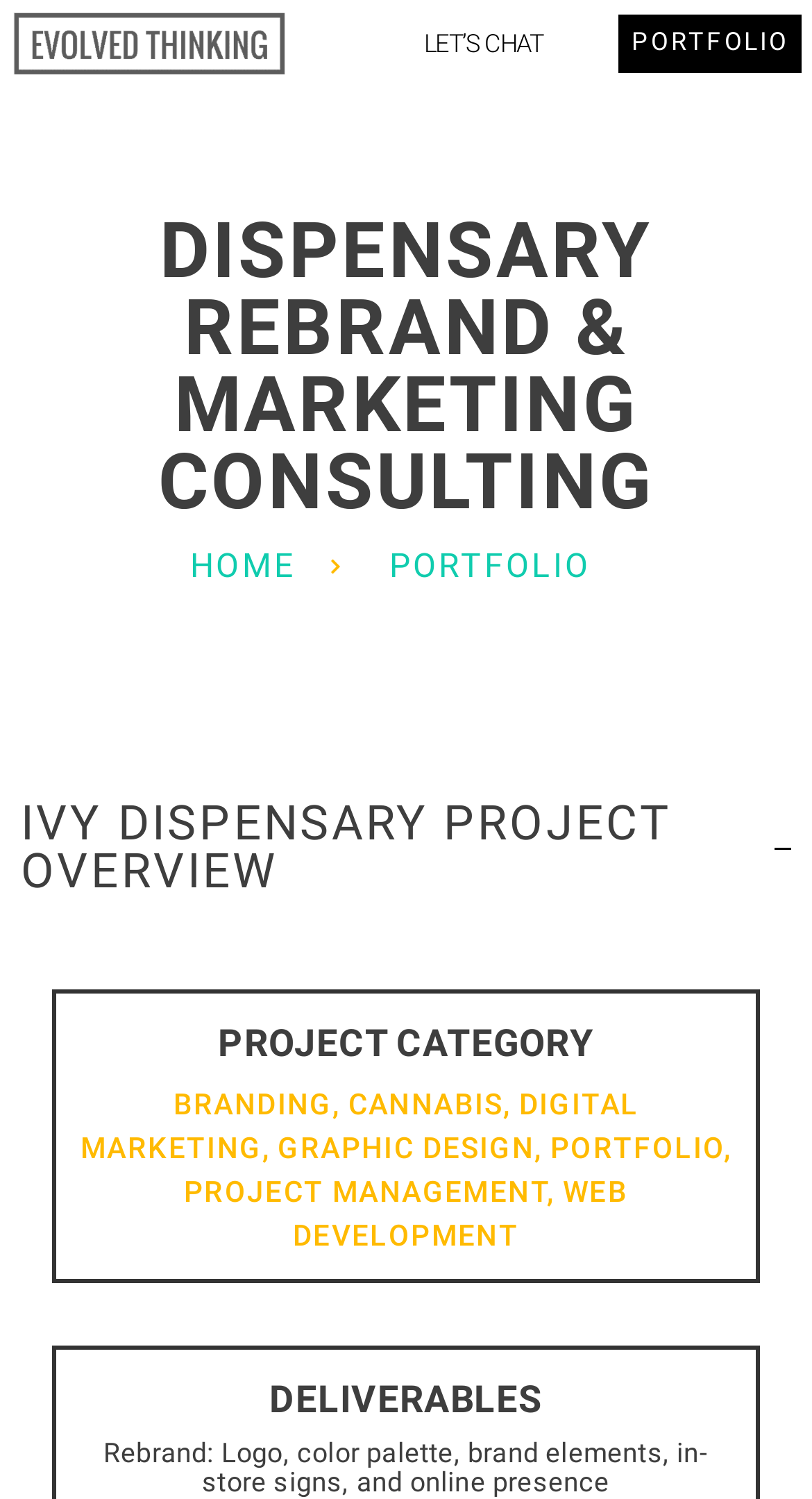What is included in the rebrand deliverable?
Answer the question with a detailed and thorough explanation.

I found the answer by looking at the StaticText element with the text 'Rebrand: Logo, color palette, brand elements, in-store signs, and online presence' which lists the items included in the rebrand deliverable.